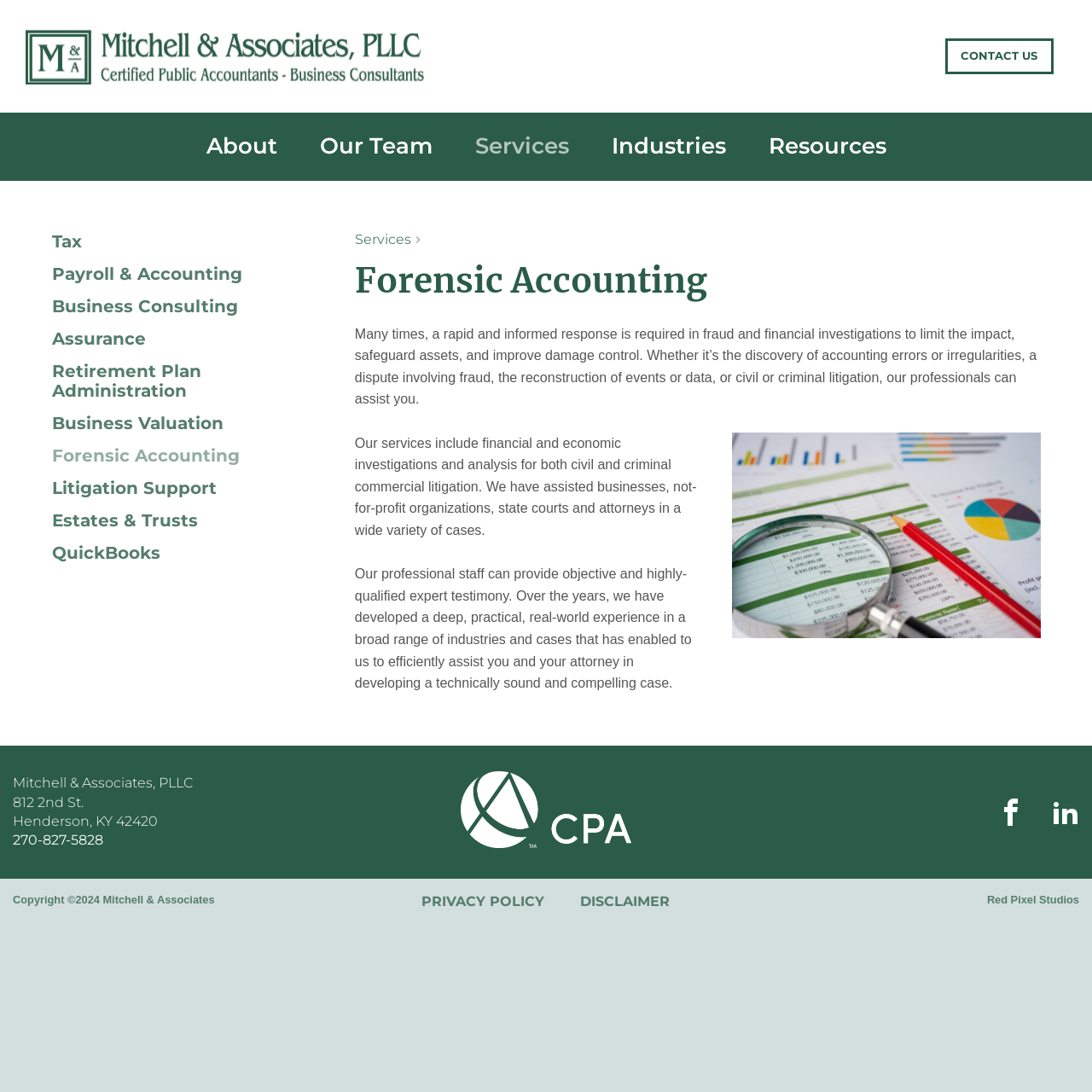Determine the bounding box coordinates of the clickable element to complete this instruction: "Select 'Workday'". Provide the coordinates in the format of four float numbers between 0 and 1, [left, top, right, bottom].

None